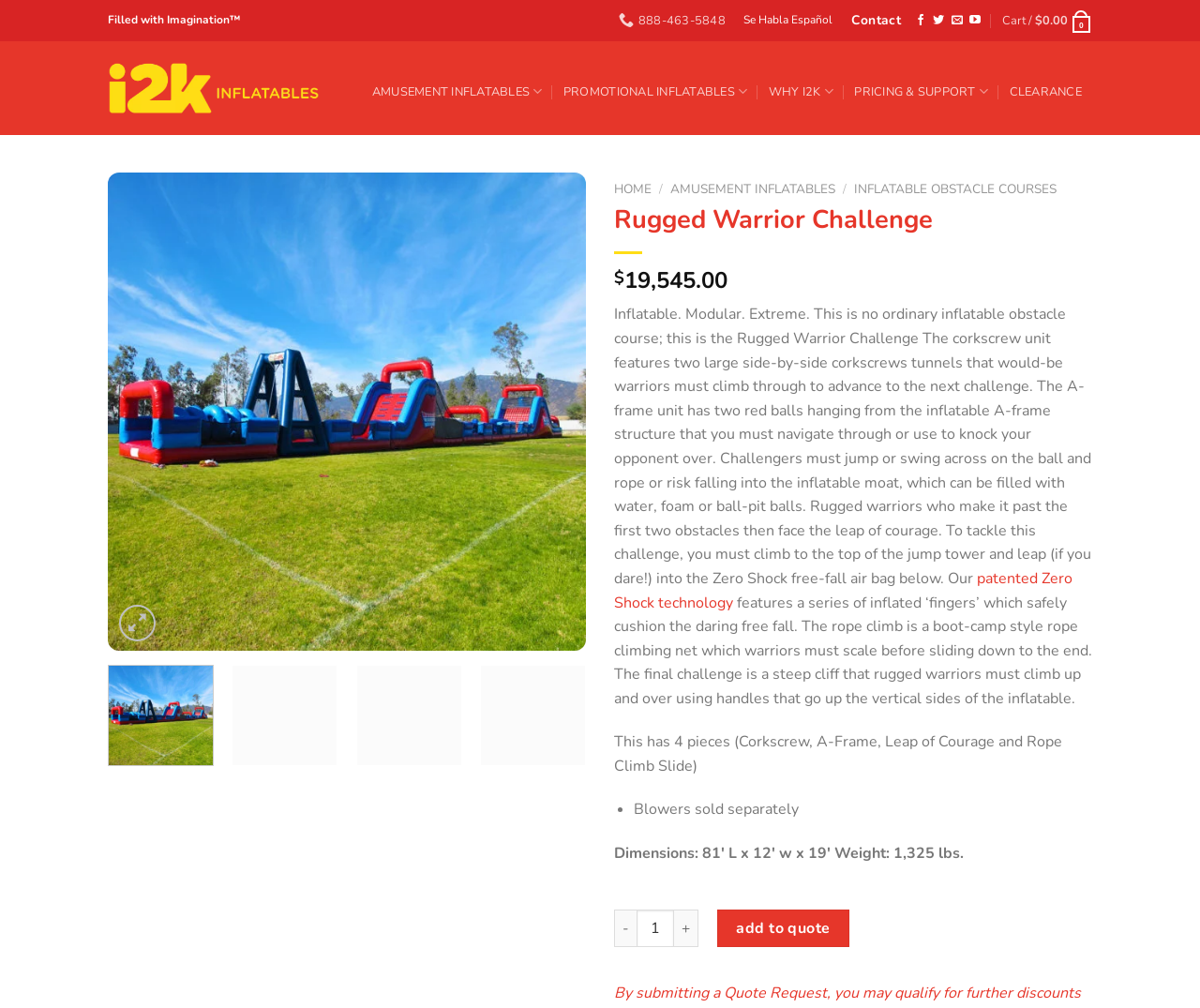Identify and extract the main heading of the webpage.

Rugged Warrior Challenge